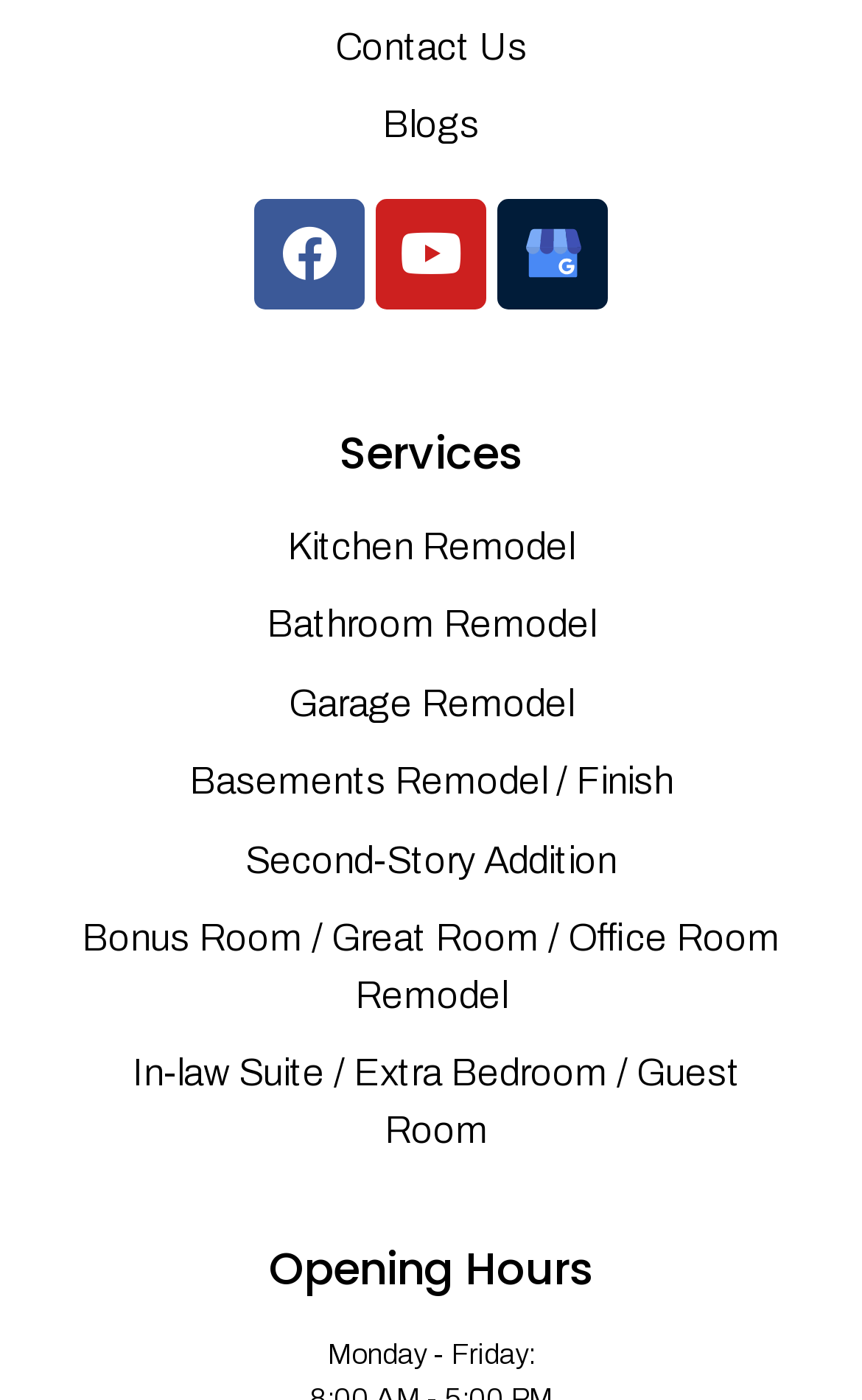Provide the bounding box coordinates of the HTML element this sentence describes: "Bathroom Remodel". The bounding box coordinates consist of four float numbers between 0 and 1, i.e., [left, top, right, bottom].

[0.09, 0.426, 0.91, 0.467]